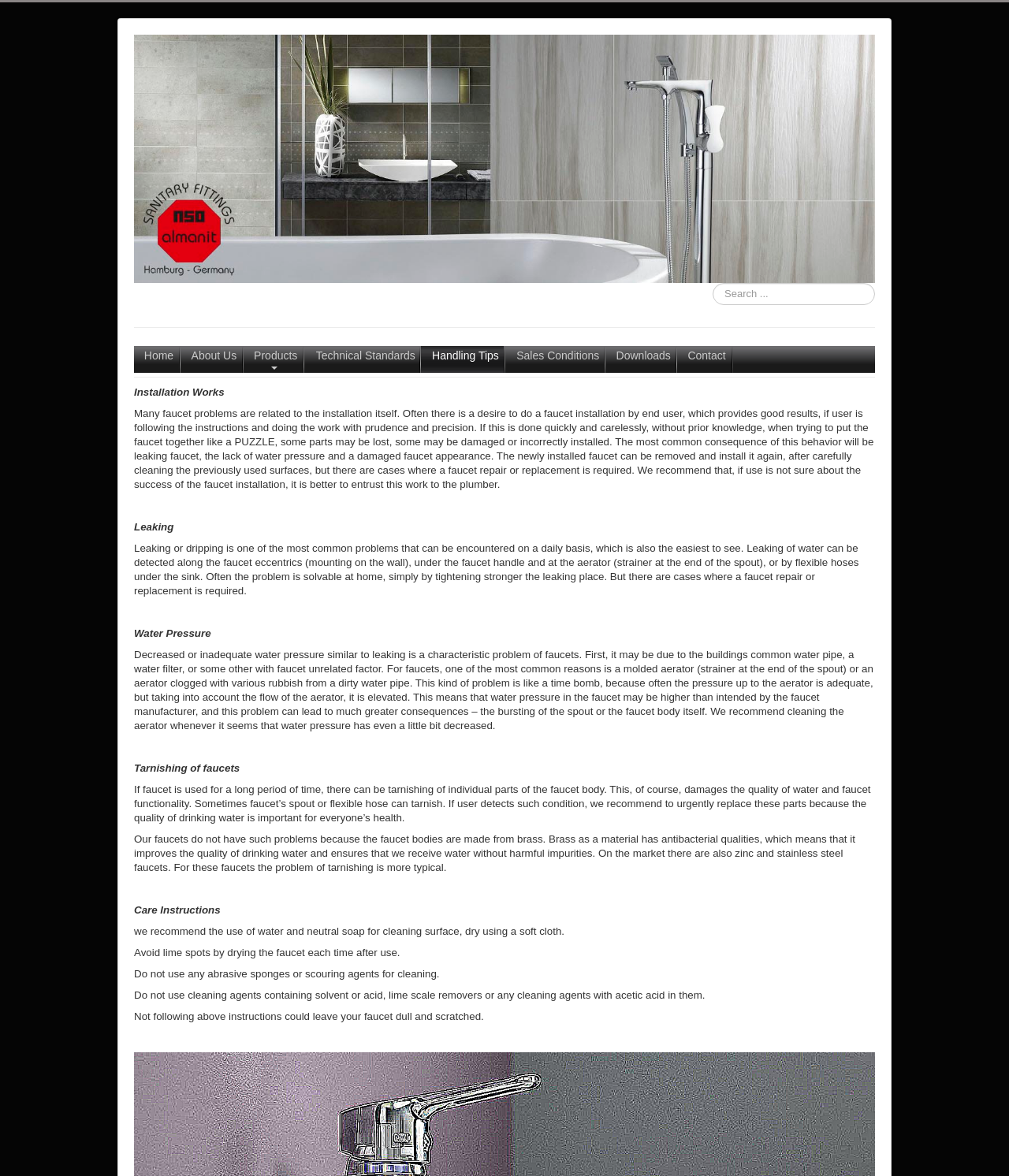Please locate the bounding box coordinates for the element that should be clicked to achieve the following instruction: "read about Installation Works". Ensure the coordinates are given as four float numbers between 0 and 1, i.e., [left, top, right, bottom].

[0.133, 0.328, 0.222, 0.338]